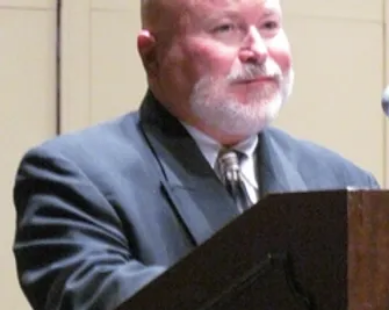Give a thorough and detailed caption for the image.

The image features Christopher H. Cole, a distinguished figure in the music education community, recognized for his significant contributions as a band director. In the photo, he is seen delivering remarks at an event, showcasing a pleased expression while dressed in formal attire, including a dark suit and a tie. This moment captures the essence of his recent induction into the N.C. Bandmasters Hall of Fame, an honor he is receiving at the annual N.C. Music Educators Association In-Service Conference in Winston-Salem. Cole has a celebrated history as the band director at Kings Mountain High School, where he served for 29 years, during which his ensembles consistently achieved high ratings and cultivated many successful musicians. His legacy in music education is marked not only by his own accomplishments but also by his familial connection to musical pioneers in North Carolina.